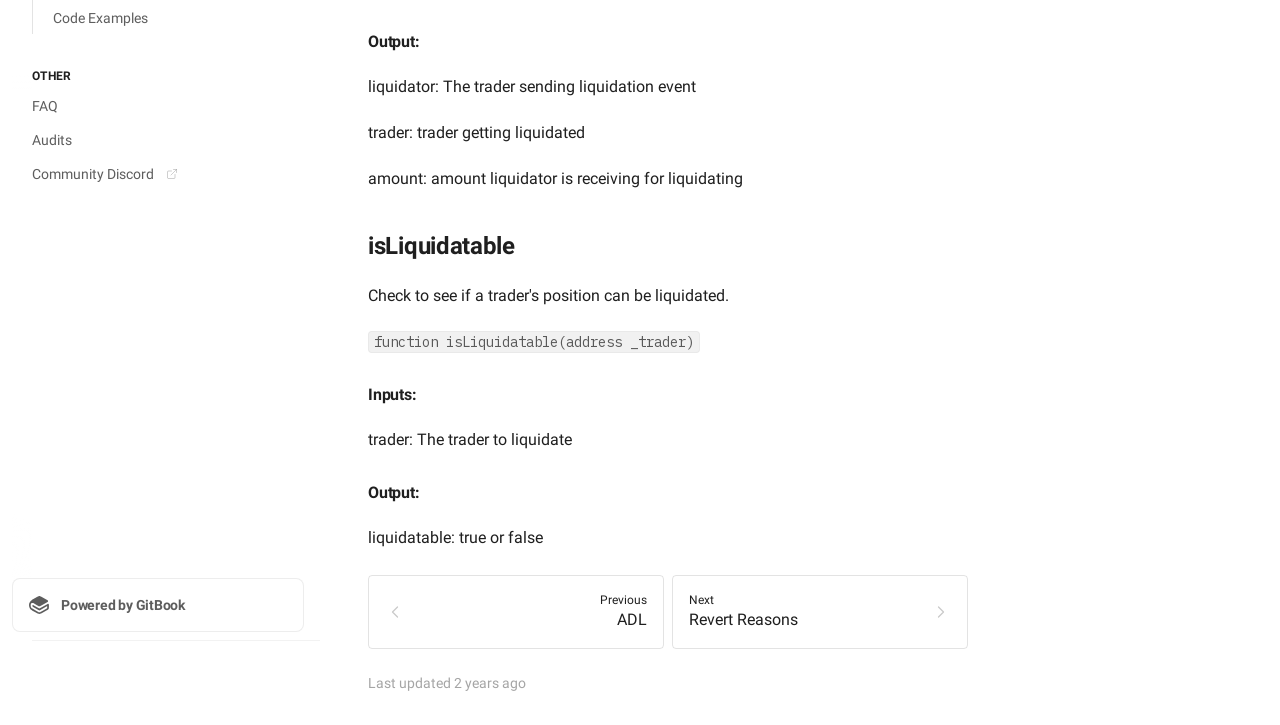Given the following UI element description: "Powered by GitBook", find the bounding box coordinates in the webpage screenshot.

[0.009, 0.797, 0.238, 0.872]